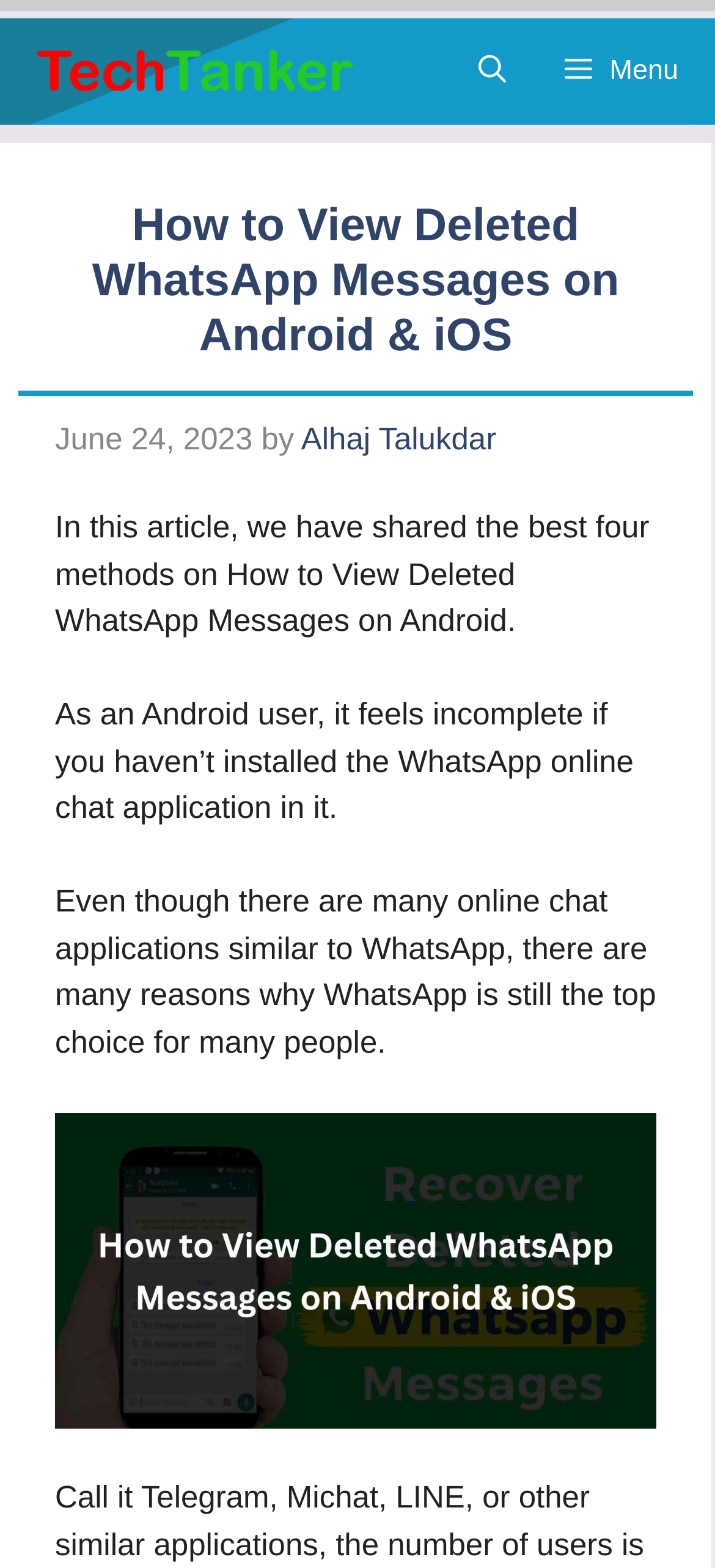Respond with a single word or phrase:
Who is the author of the article?

Alhaj Talukdar